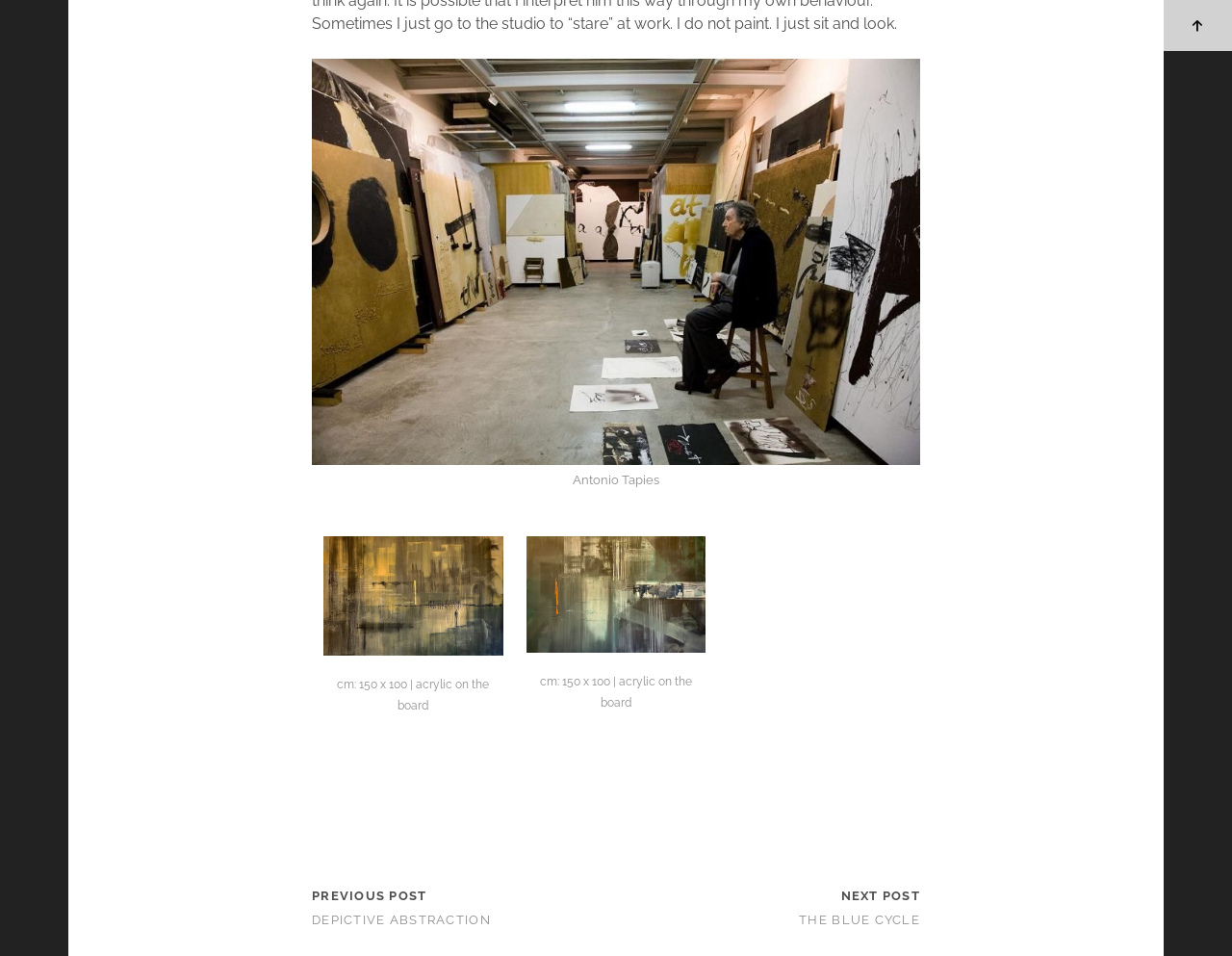Use the information in the screenshot to answer the question comprehensively: What is the name of the artist?

I found the name 'Antonio Tapies' in the figcaption of the first figure element, which suggests that it is the name of the artist.